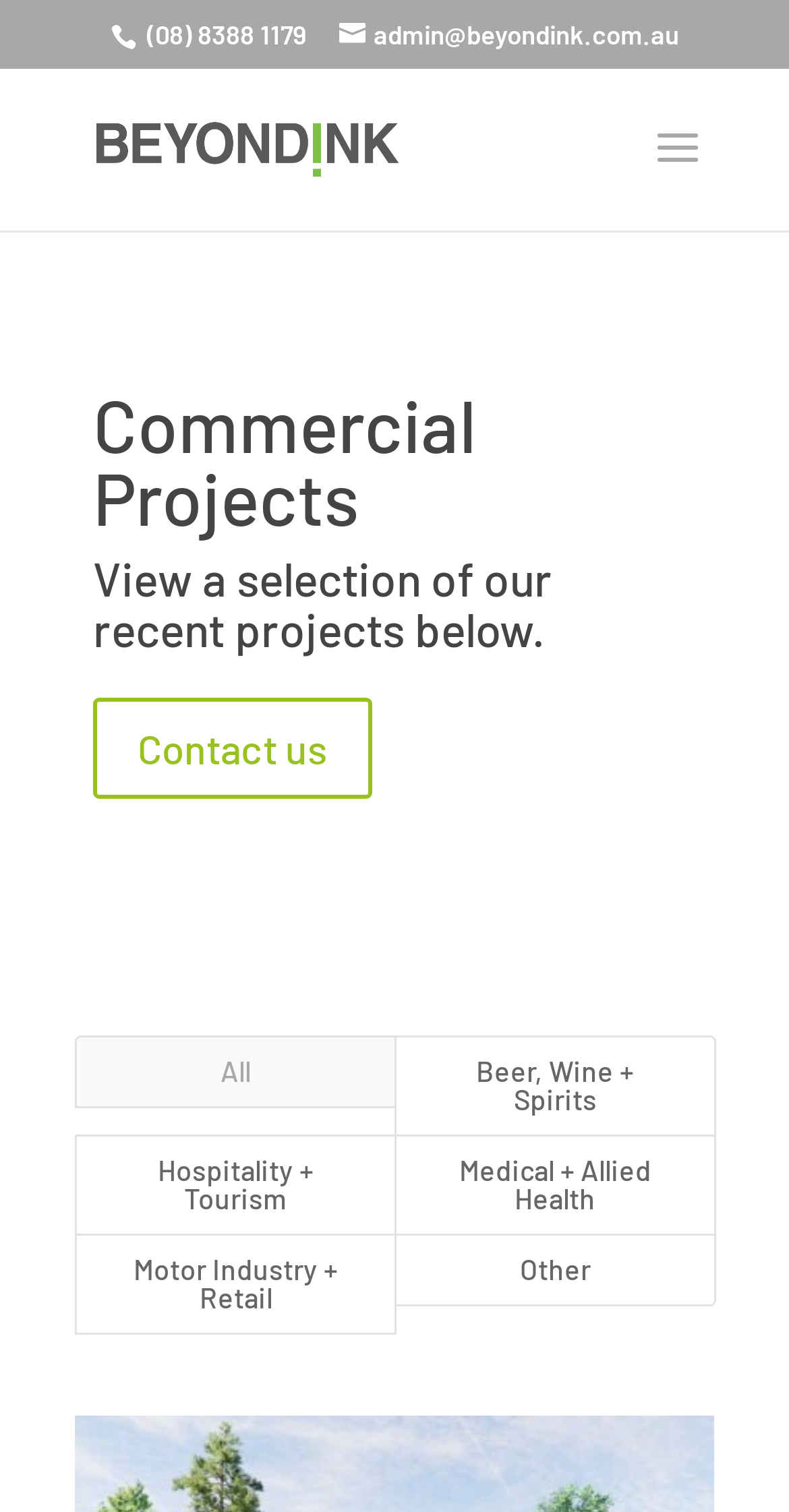Please find the bounding box for the following UI element description. Provide the coordinates in (top-left x, top-left y, bottom-right x, bottom-right y) format, with values between 0 and 1: Hospitality + Tourism

[0.095, 0.75, 0.503, 0.817]